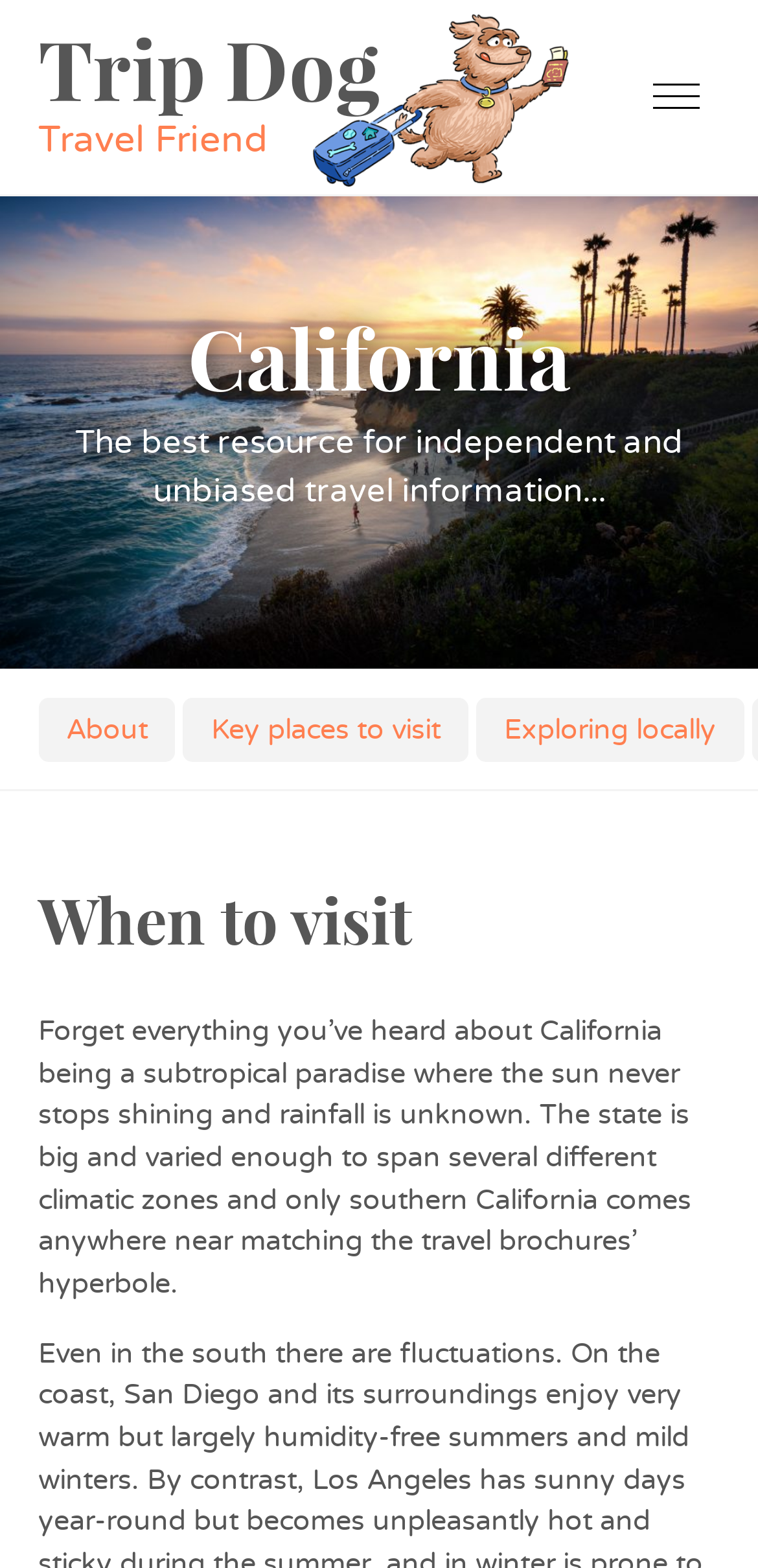Determine the bounding box of the UI component based on this description: "About". The bounding box coordinates should be four float values between 0 and 1, i.e., [left, top, right, bottom].

[0.05, 0.445, 0.231, 0.486]